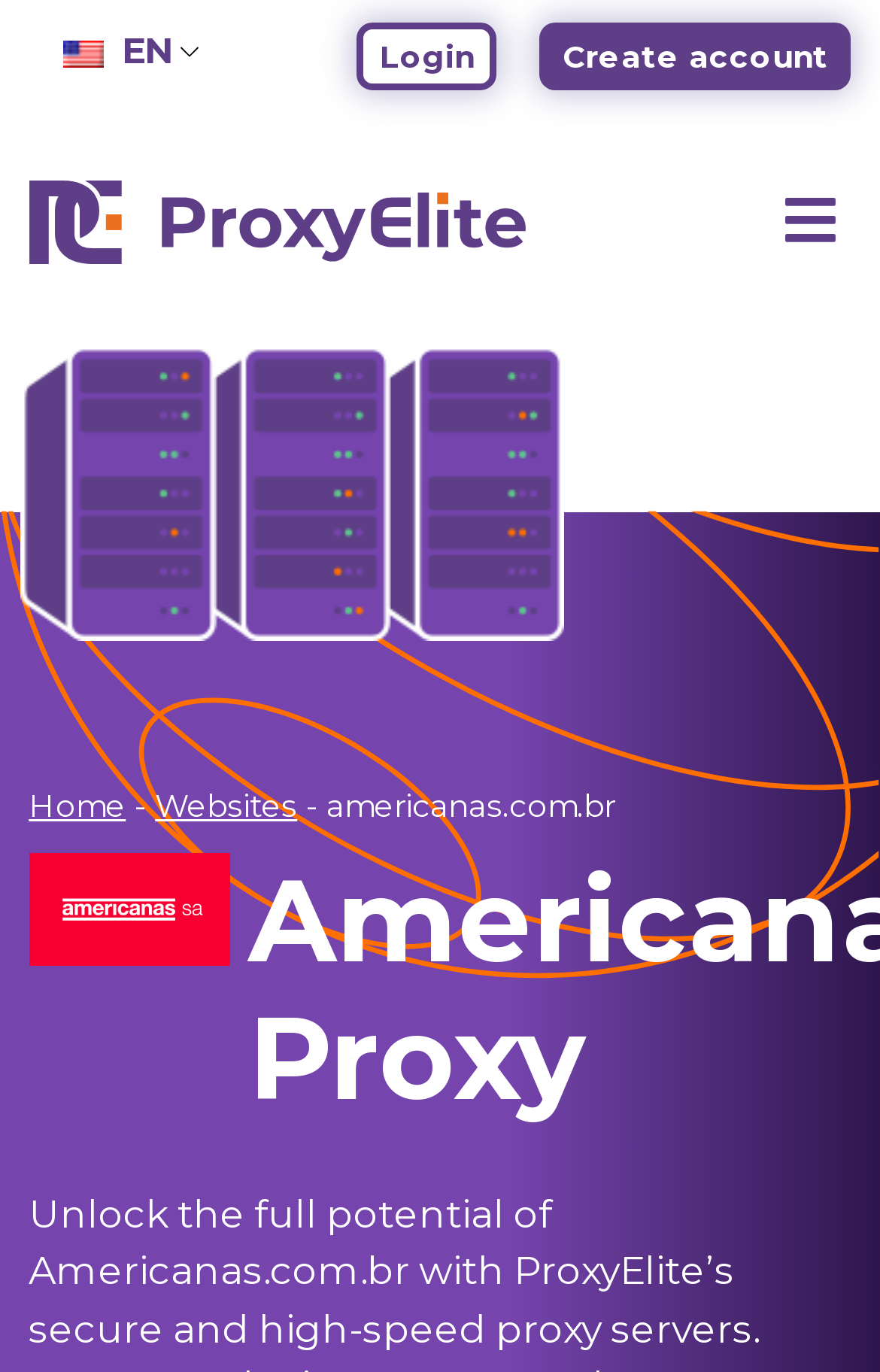What is the language currently selected?
Using the image, provide a detailed and thorough answer to the question.

I looked at the link element with the description 'en_US EN' and found that it is currently selected, indicating that the language is set to English (United States).